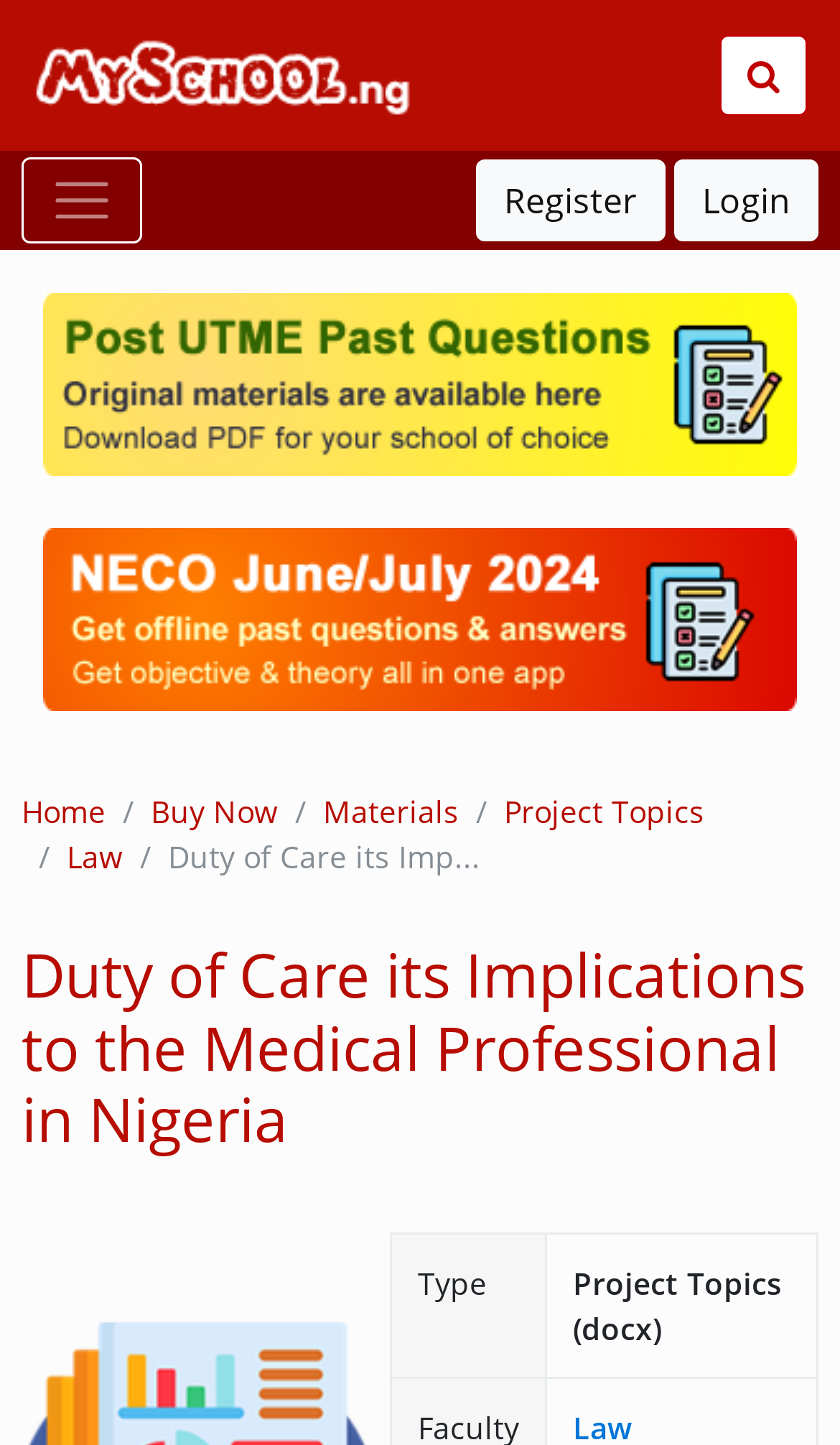Respond to the question below with a single word or phrase:
What is the purpose of the button with the '' icon?

Unknown